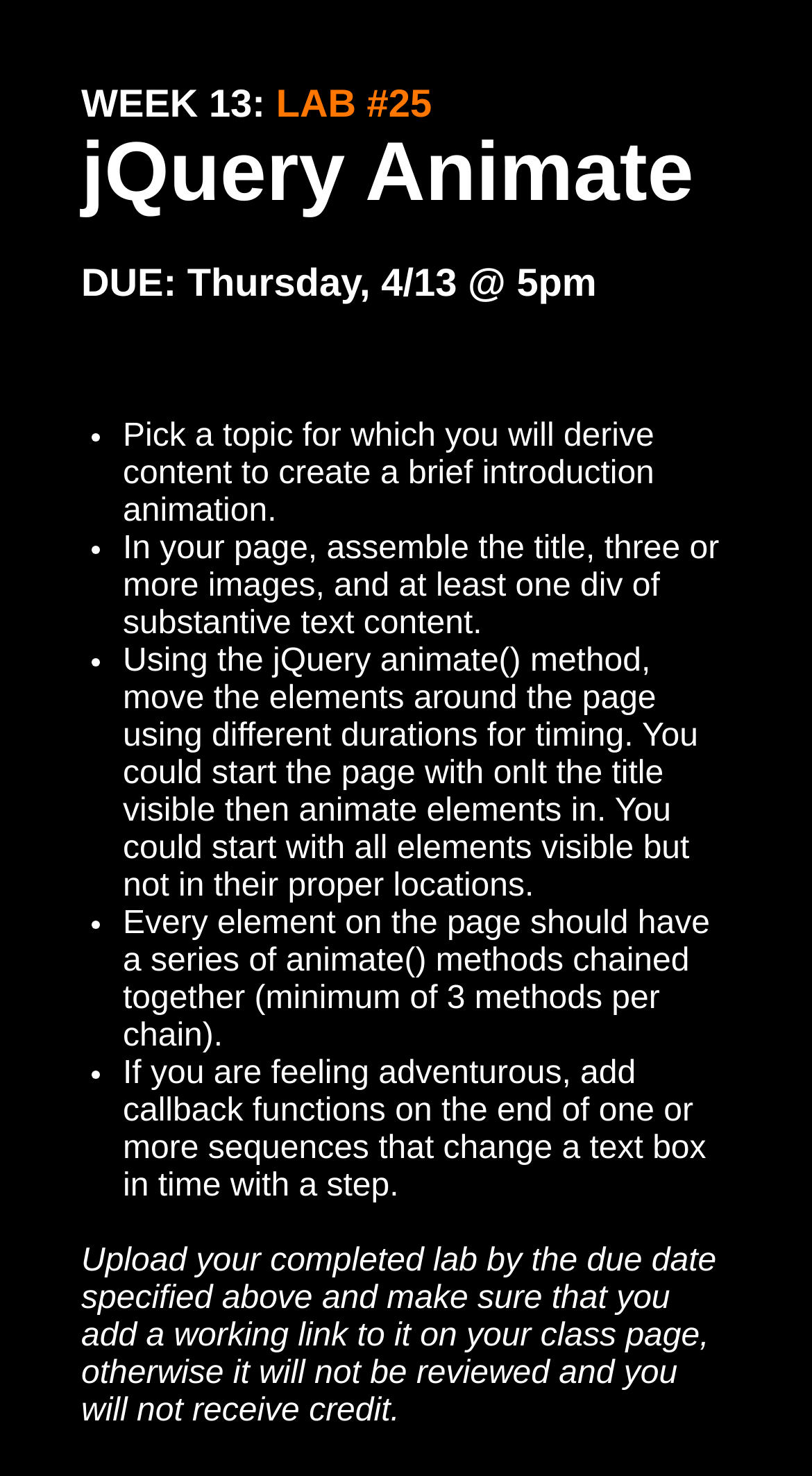What is the minimum number of images required for the lab?
Please provide a single word or phrase as the answer based on the screenshot.

three